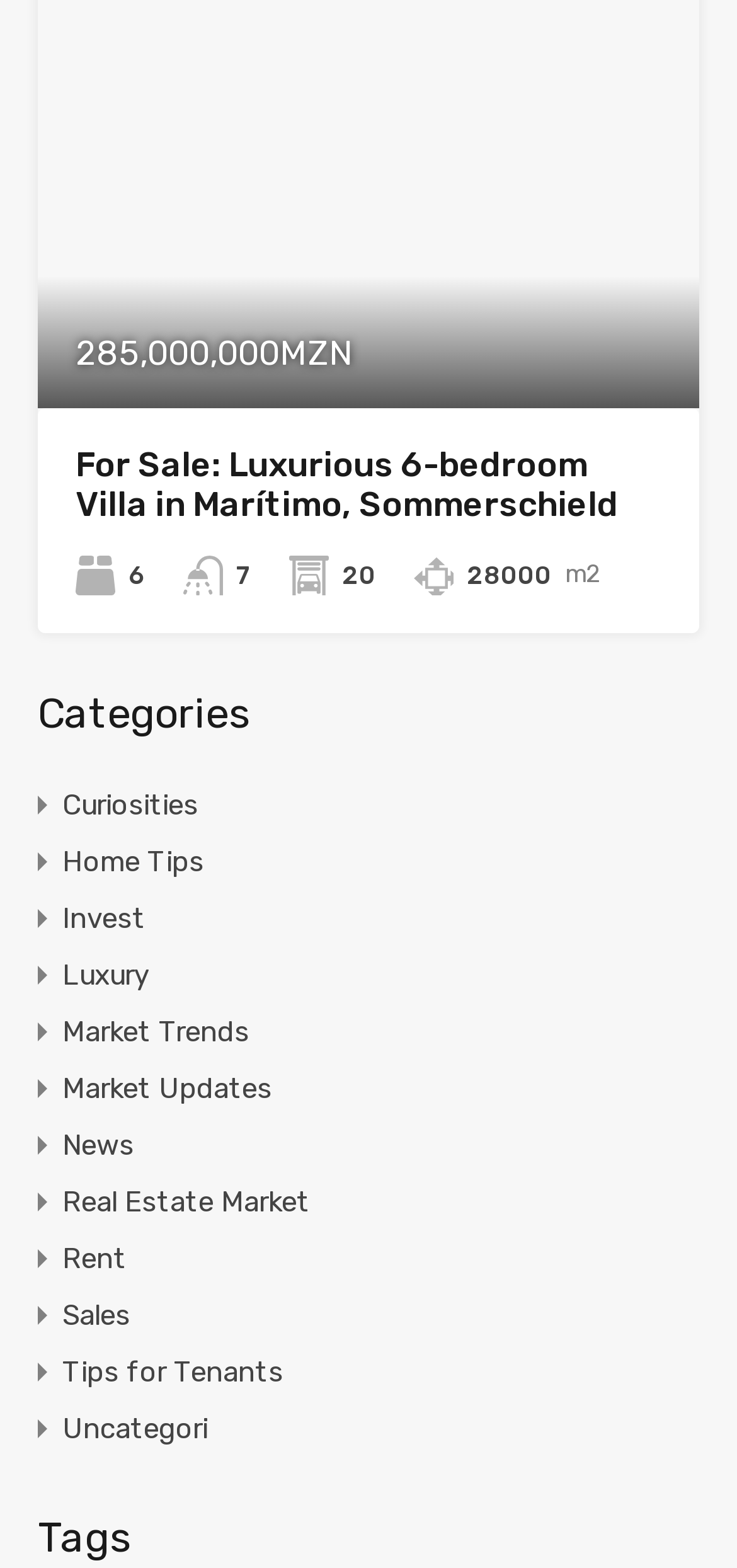What categories are available on the webpage?
Answer the question in a detailed and comprehensive manner.

The webpage has a section with the heading 'Categories' which lists multiple categories such as 'Curiosities', 'Home Tips', 'Invest', and others.